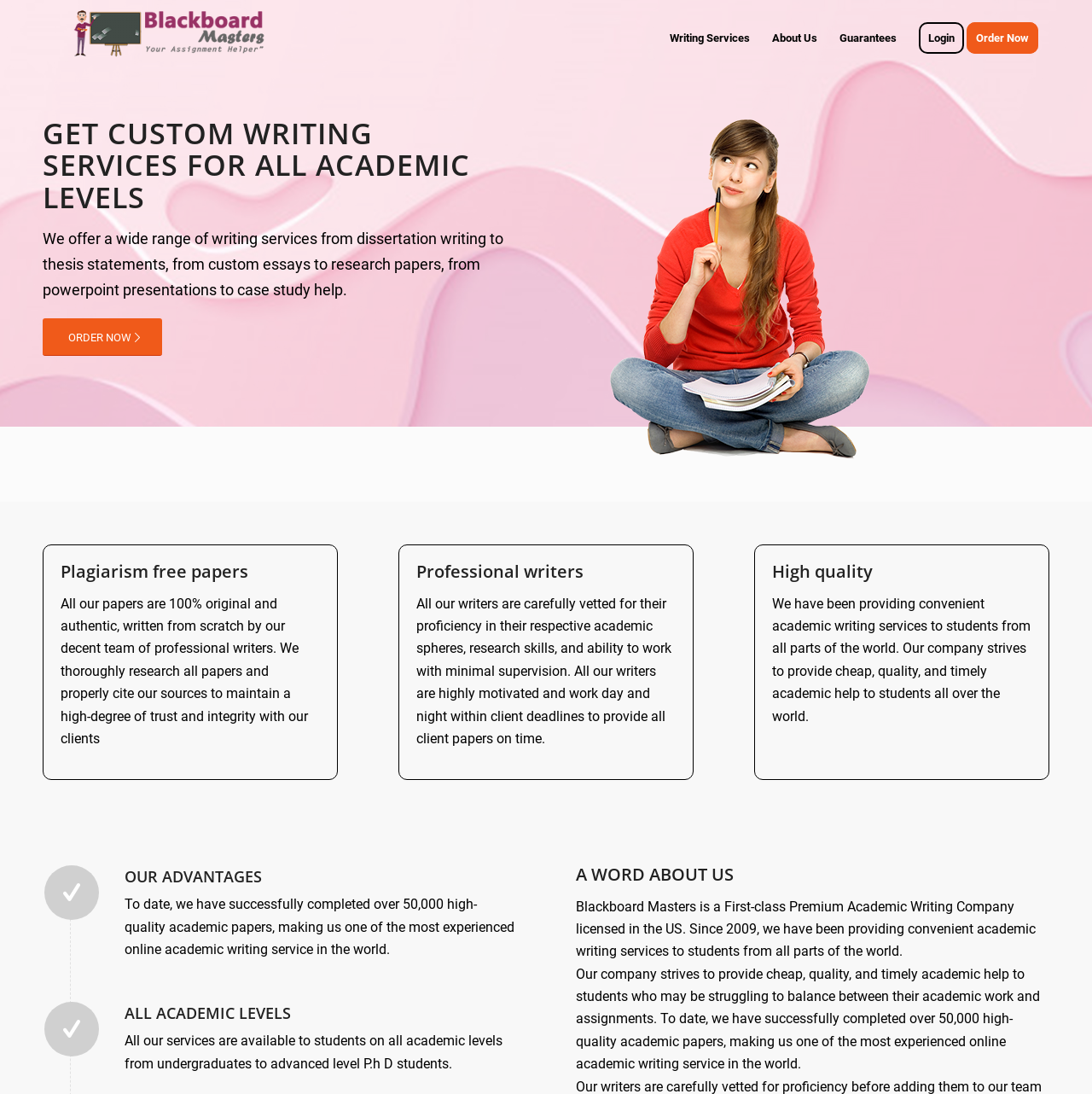What is the benefit of using the company's services?
Use the information from the screenshot to give a comprehensive response to the question.

The benefit of using the company's services can be inferred from the text on the webpage, which mentions 'high-quality academic papers', '100% original and authentic', and 'properly cite our sources'.